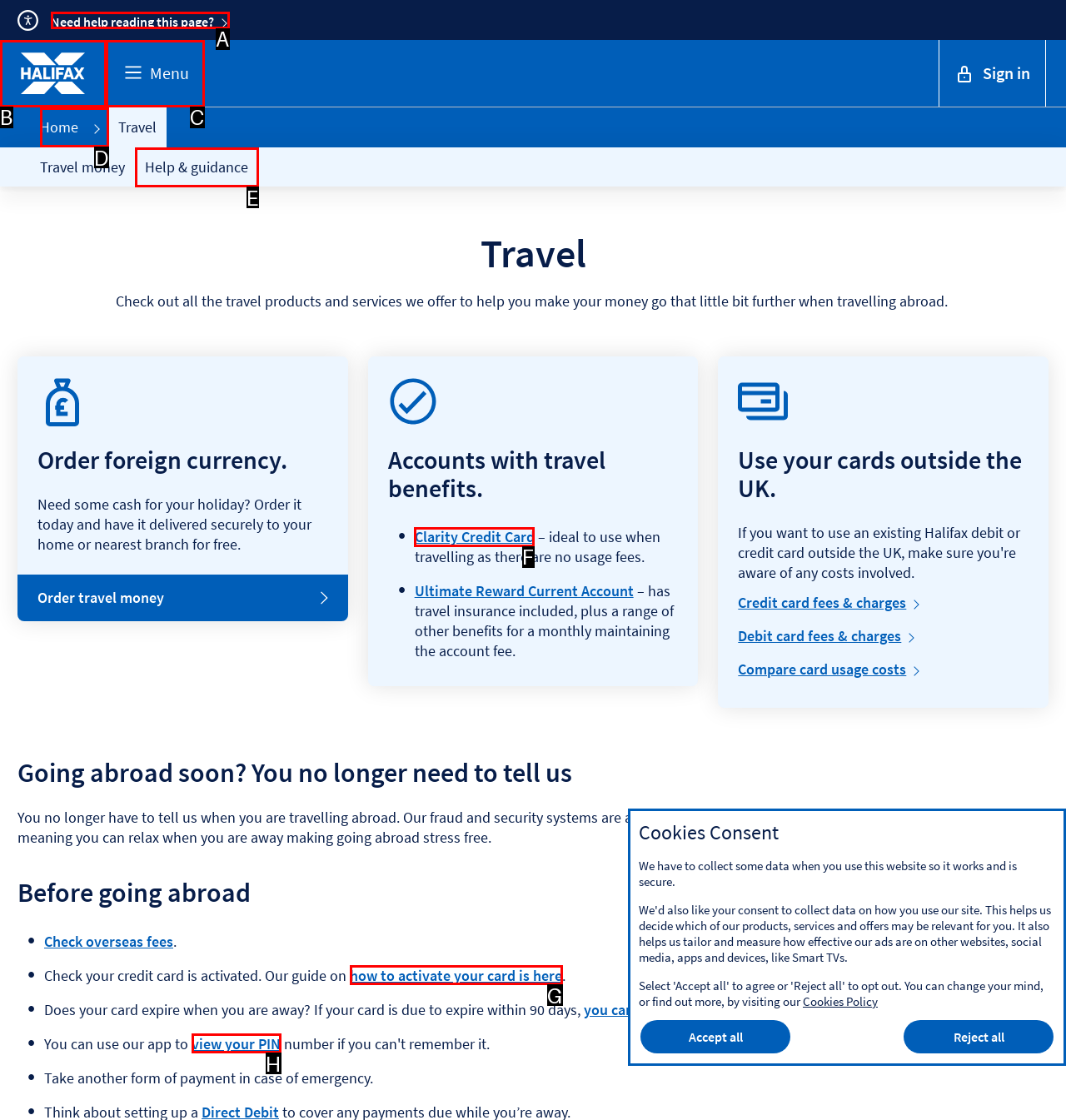Which option should be clicked to complete this task: Get Clarity Credit Card
Reply with the letter of the correct choice from the given choices.

F